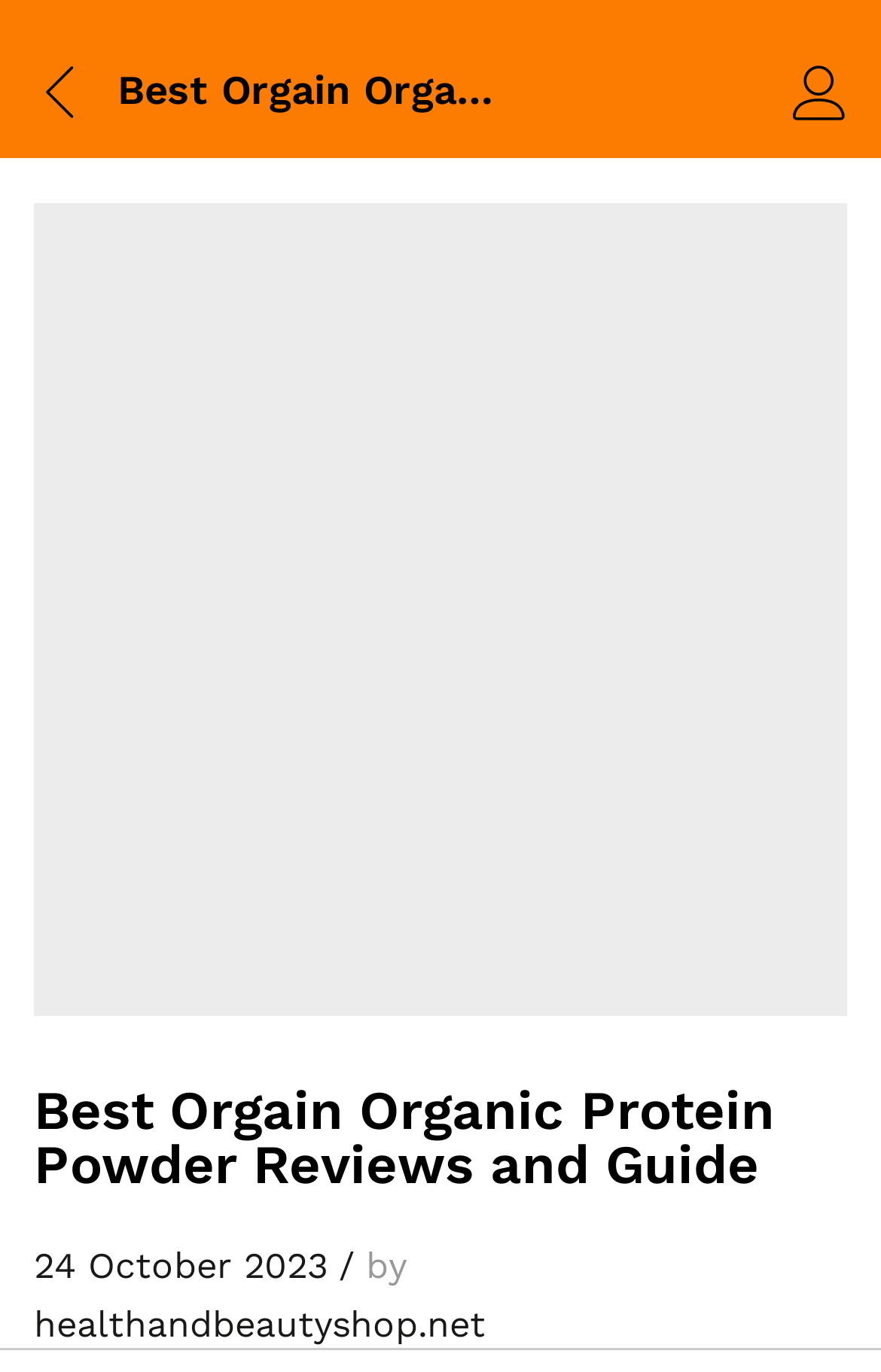Describe all the visual and textual components of the webpage comprehensively.

The webpage is a review guide for Orgain organic protein powder. At the top, there is a heading that reads "Best Orgain Organic Protein Powder Reviews and Guide" which is also a link. Below this heading, there is a large image that takes up most of the width of the page, displaying the product being reviewed. 

To the top right of the page, there is a small icon represented by the character '\ue71e'. On the top left, there is a link with a similar icon '\ue93b' next to the heading. 

Further down the page, there is a header section that contains the same heading as before, "Best Orgain Organic Protein Powder Reviews and Guide". Below this, there is a section that displays the date "24 October 2023" followed by the text "by" and then a link to the website "healthandbeautyshop.net". There is also a small icon '\ue043' located at the bottom right of the page.